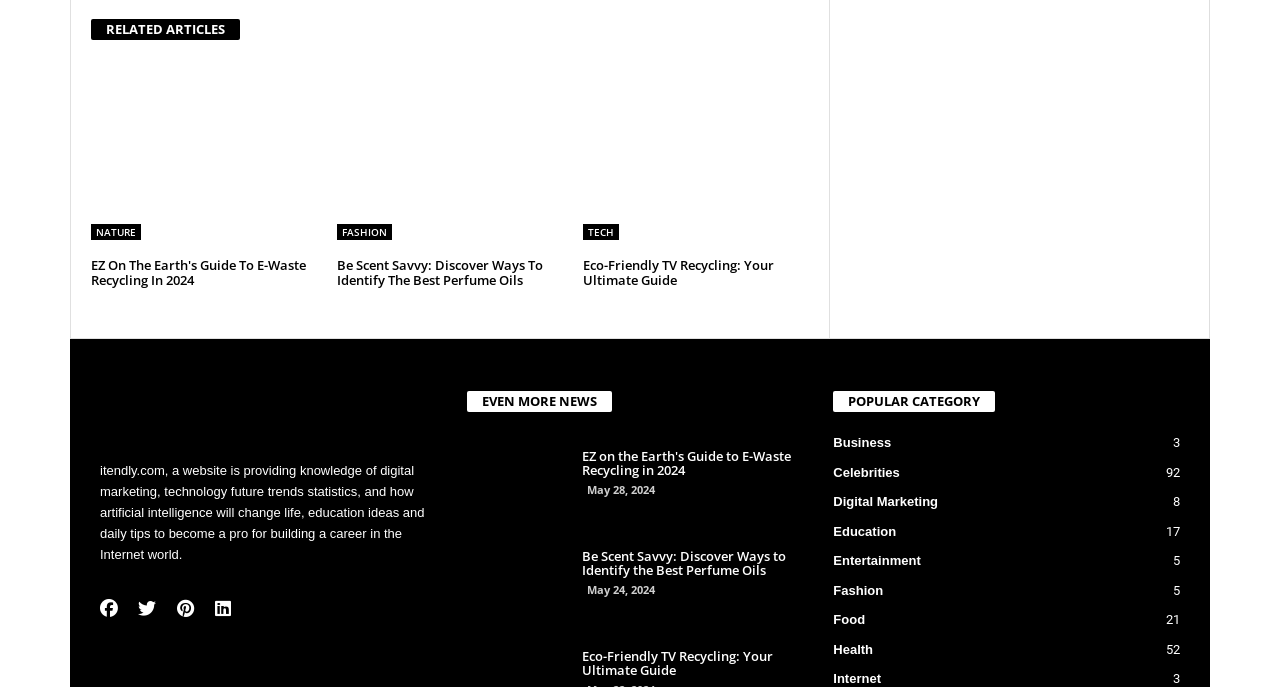Use a single word or phrase to answer the following:
What is the date of the article 'Eco-Friendly TV Recycling: Your Ultimate Guide'?

May 28, 2024